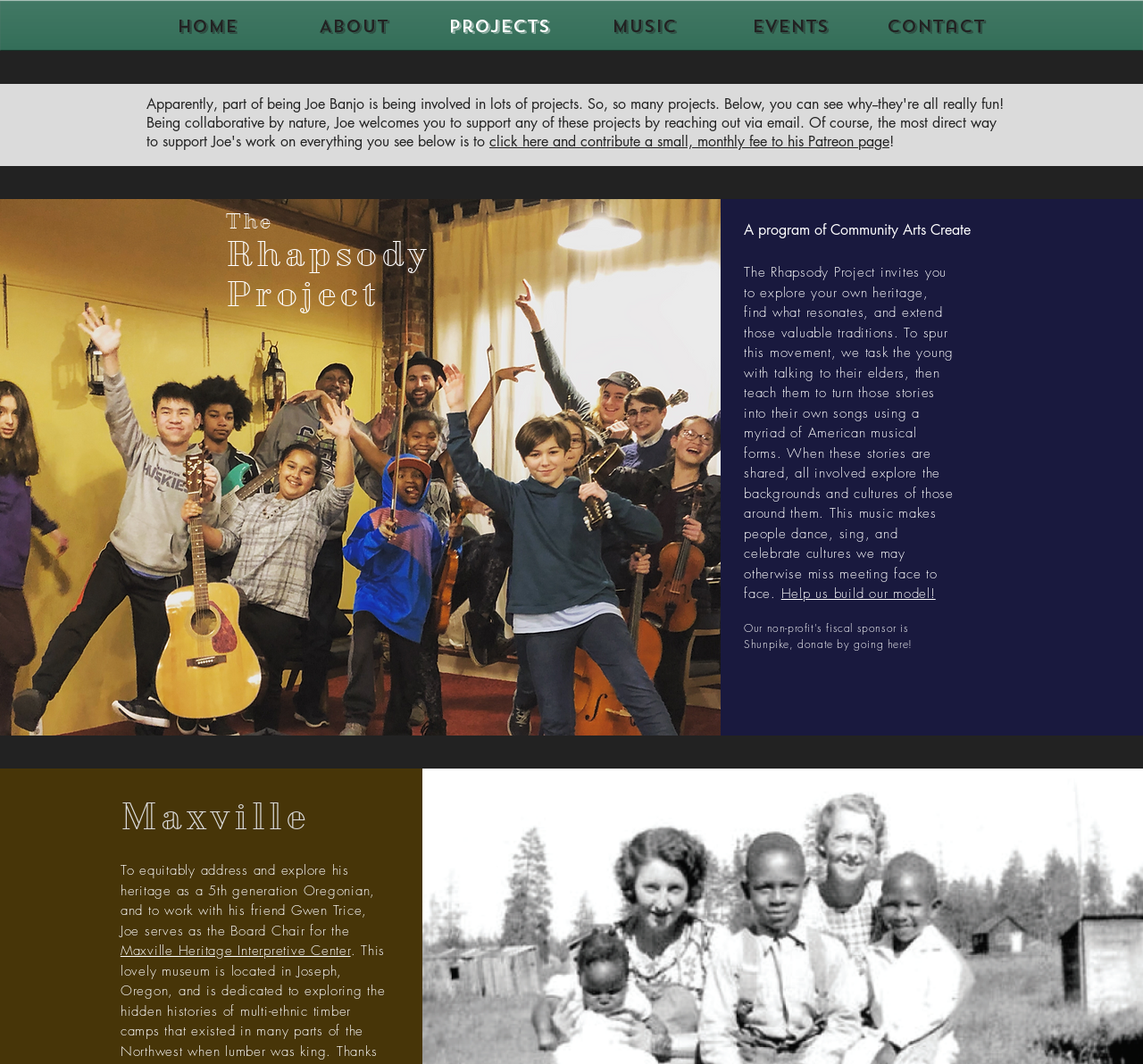Provide a brief response to the question below using a single word or phrase: 
What is the name of the center that Joe Seamons serves as the Board Chair for?

Maxville Heritage Interpretive Center